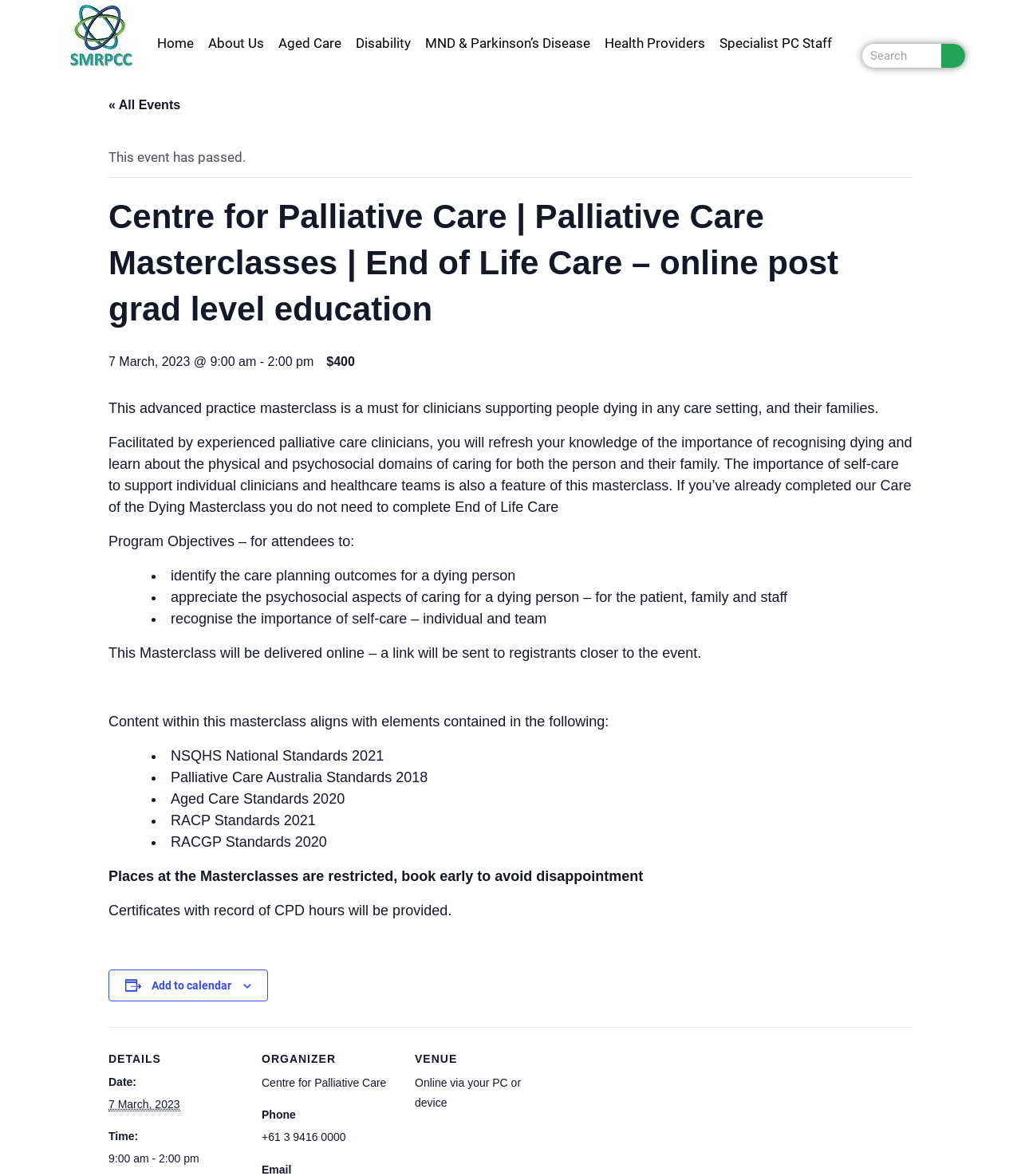Provide a single word or phrase to answer the given question: 
What is the date of the masterclass?

7 March, 2023